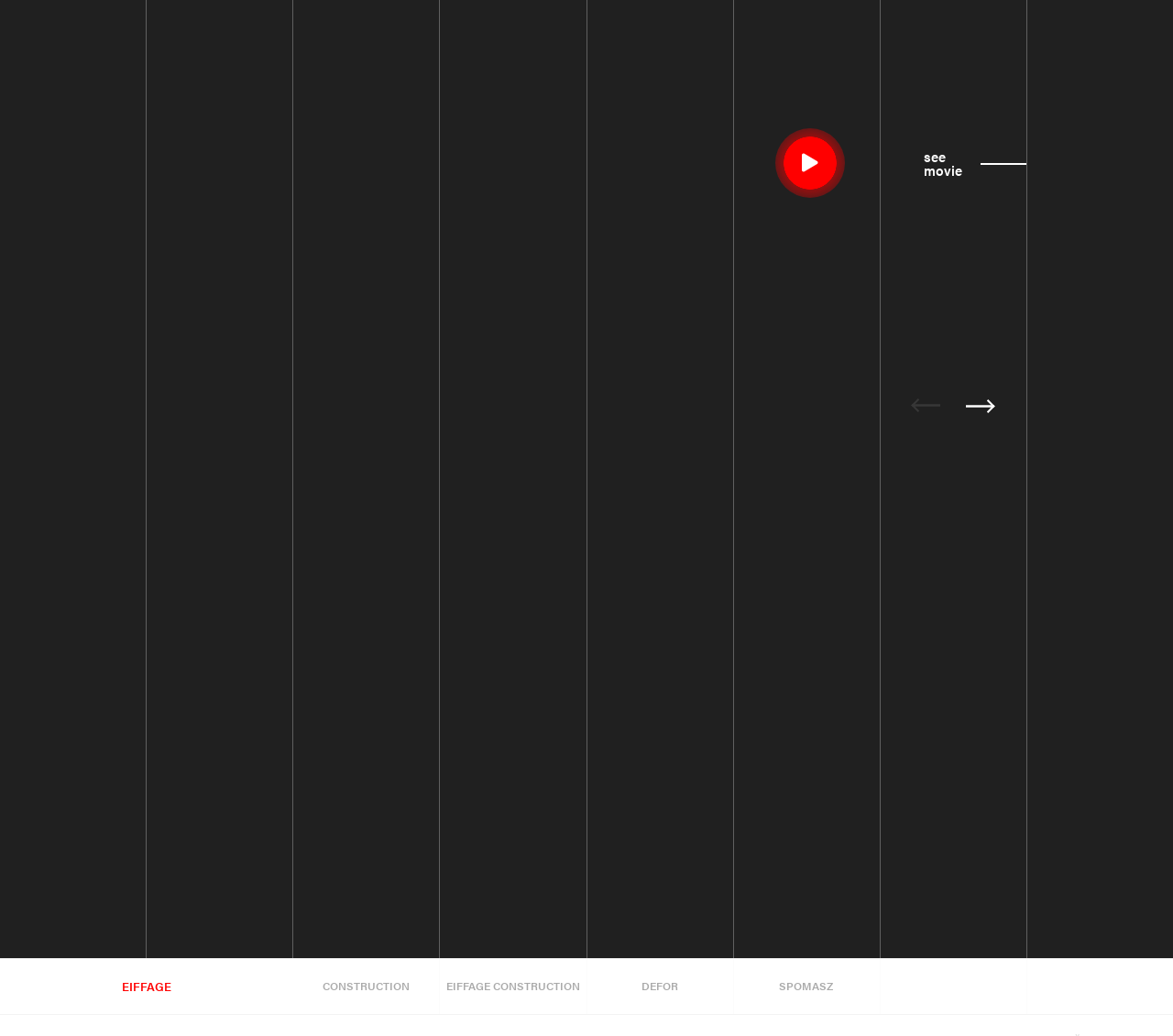Pinpoint the bounding box coordinates of the element to be clicked to execute the instruction: "Click on About Us".

None